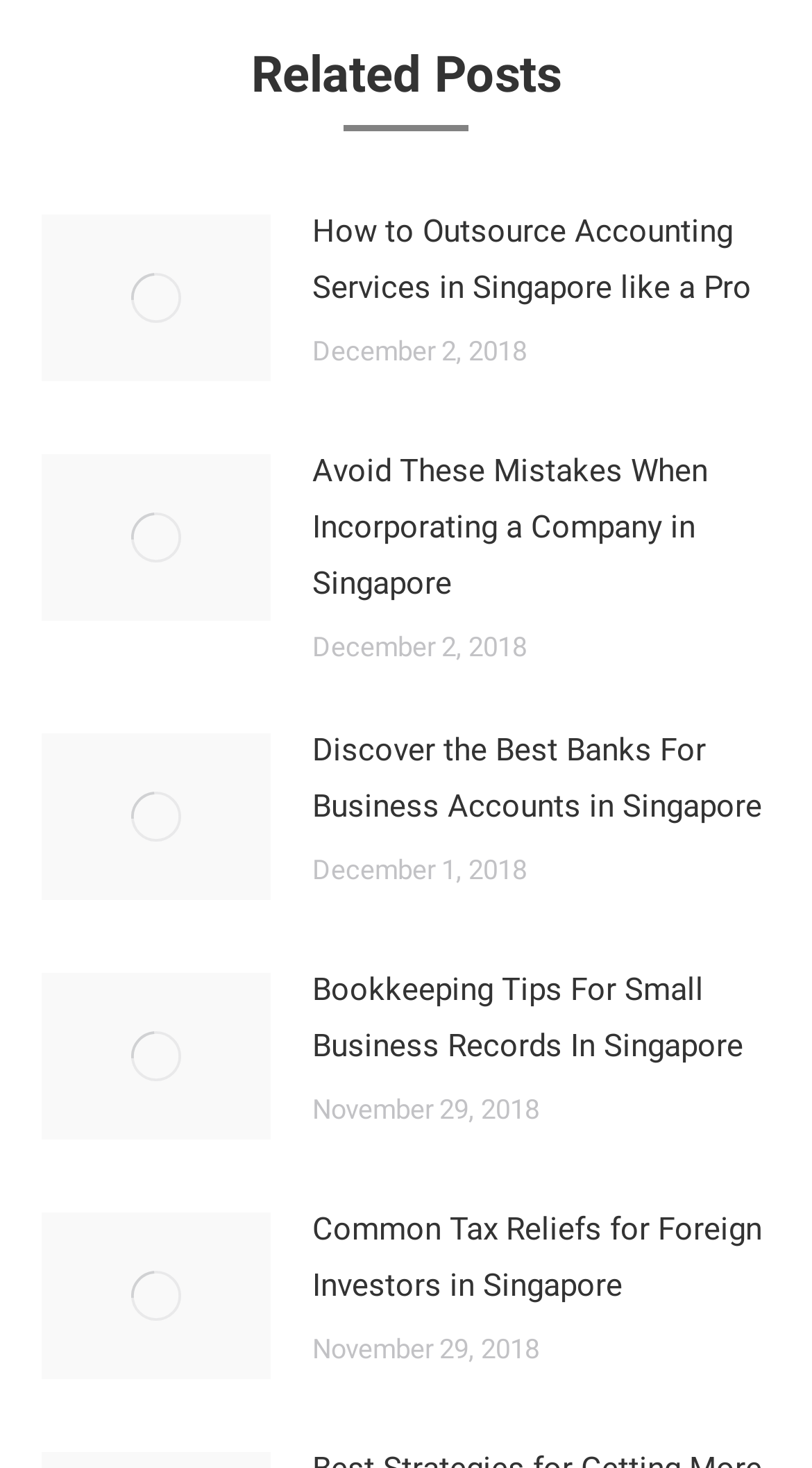Could you highlight the region that needs to be clicked to execute the instruction: "View post 'Discover the Best Banks For Business Accounts in Singapore'"?

[0.385, 0.492, 0.949, 0.569]